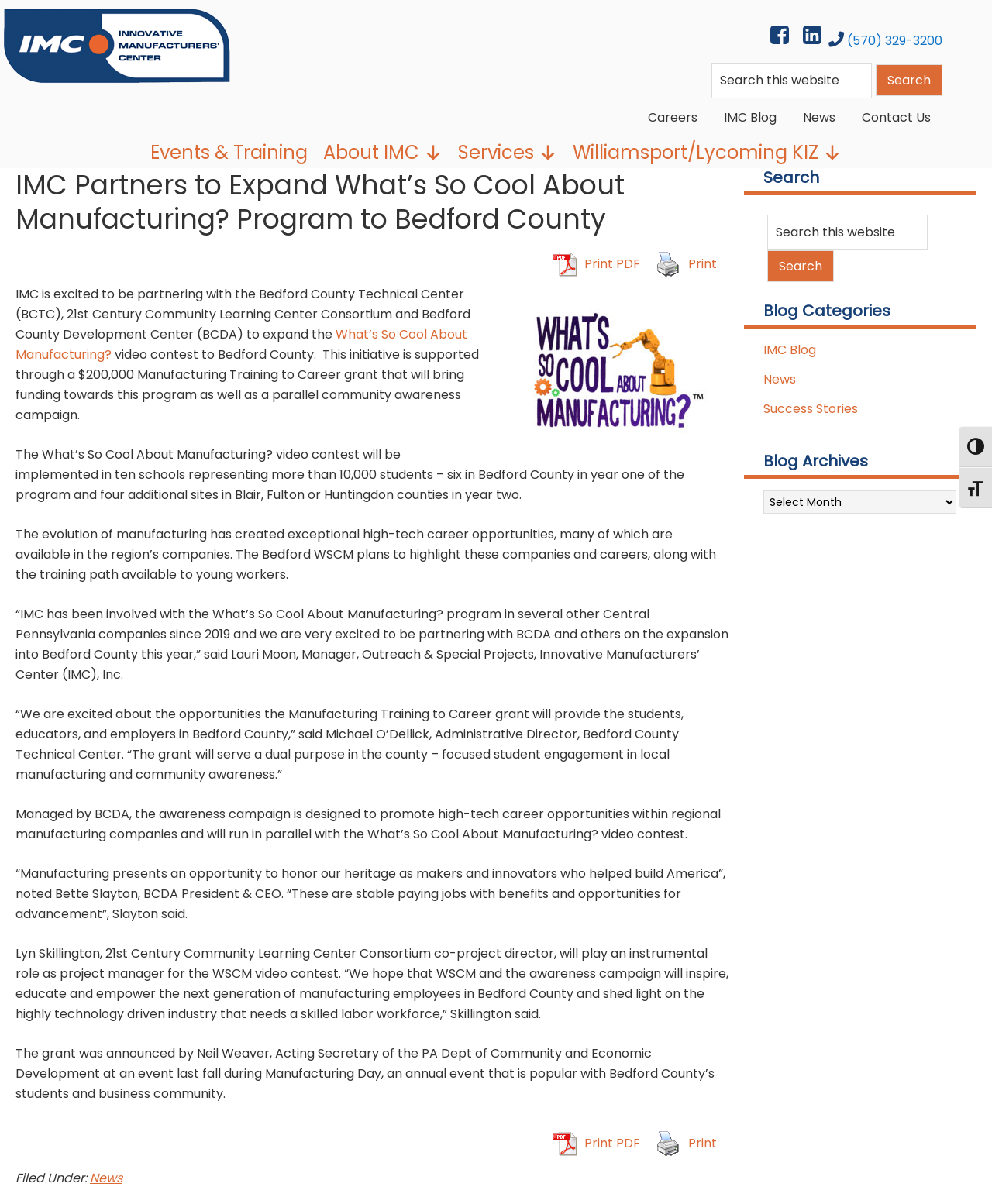Based on the description "Print PDF", find the bounding box of the specified UI element.

[0.548, 0.206, 0.653, 0.233]